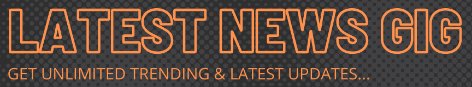Provide a brief response using a word or short phrase to this question:
What is the purpose of the 'LATEST NEWS GIG' platform?

to provide trending news and updates